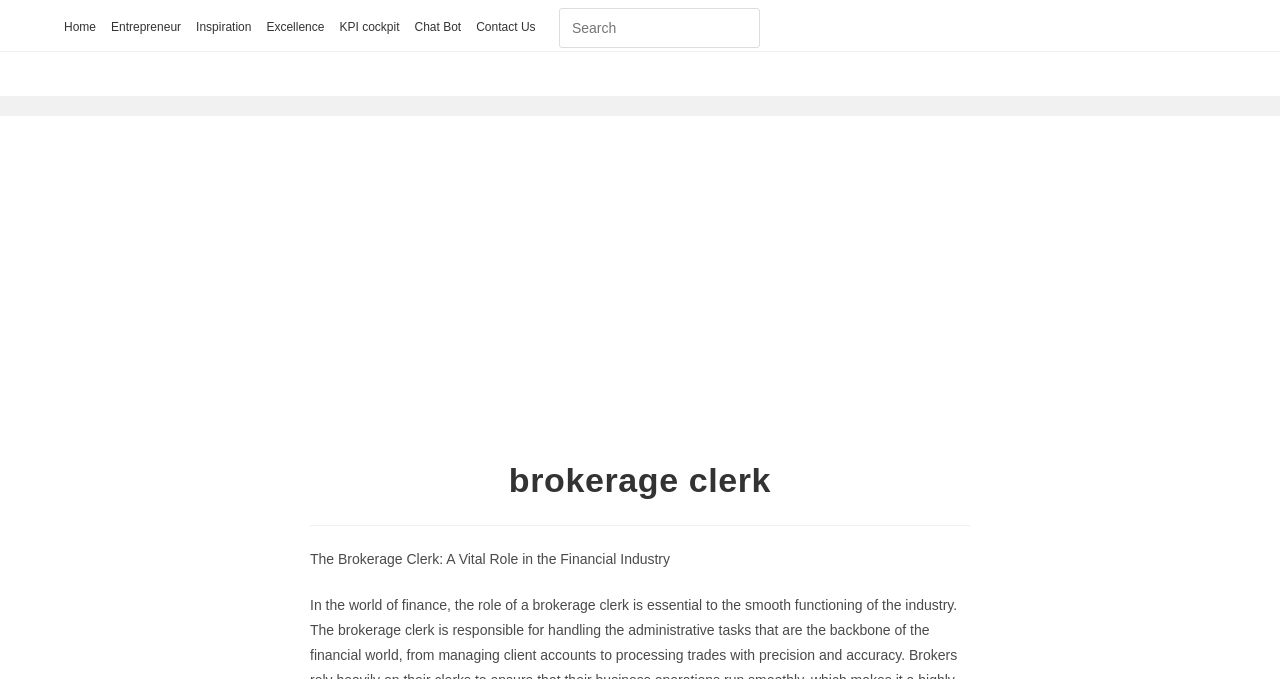Determine the bounding box coordinates for the clickable element required to fulfill the instruction: "Go to KPI cockpit". Provide the coordinates as four float numbers between 0 and 1, i.e., [left, top, right, bottom].

[0.265, 0.025, 0.312, 0.057]